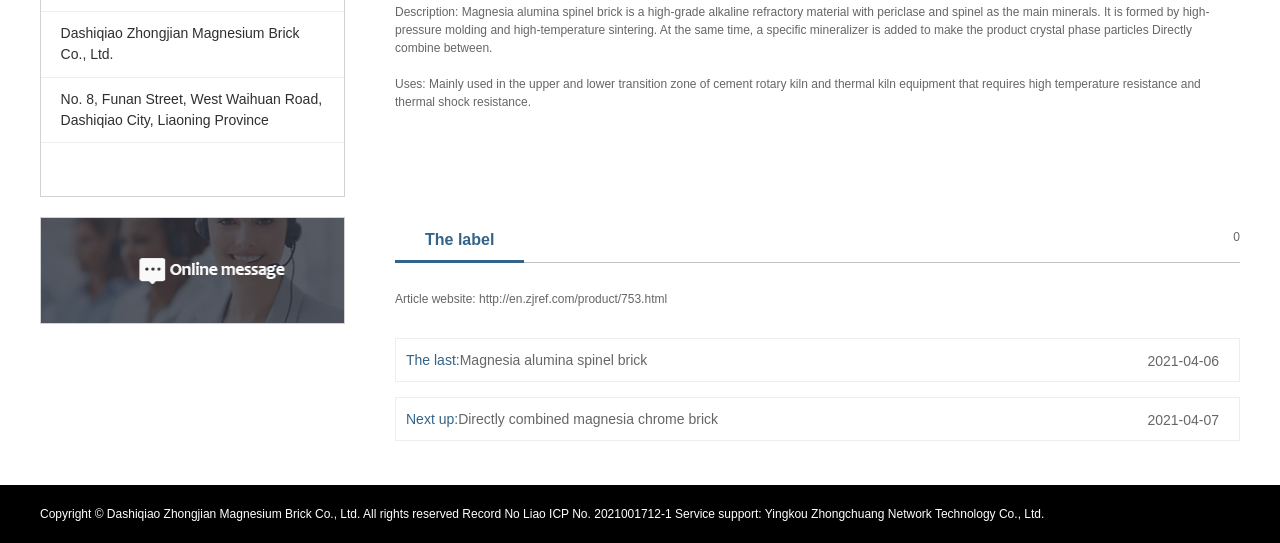Identify the bounding box coordinates for the UI element described by the following text: "Liao ICP No. 2021001712-1". Provide the coordinates as four float numbers between 0 and 1, in the format [left, top, right, bottom].

[0.409, 0.933, 0.525, 0.959]